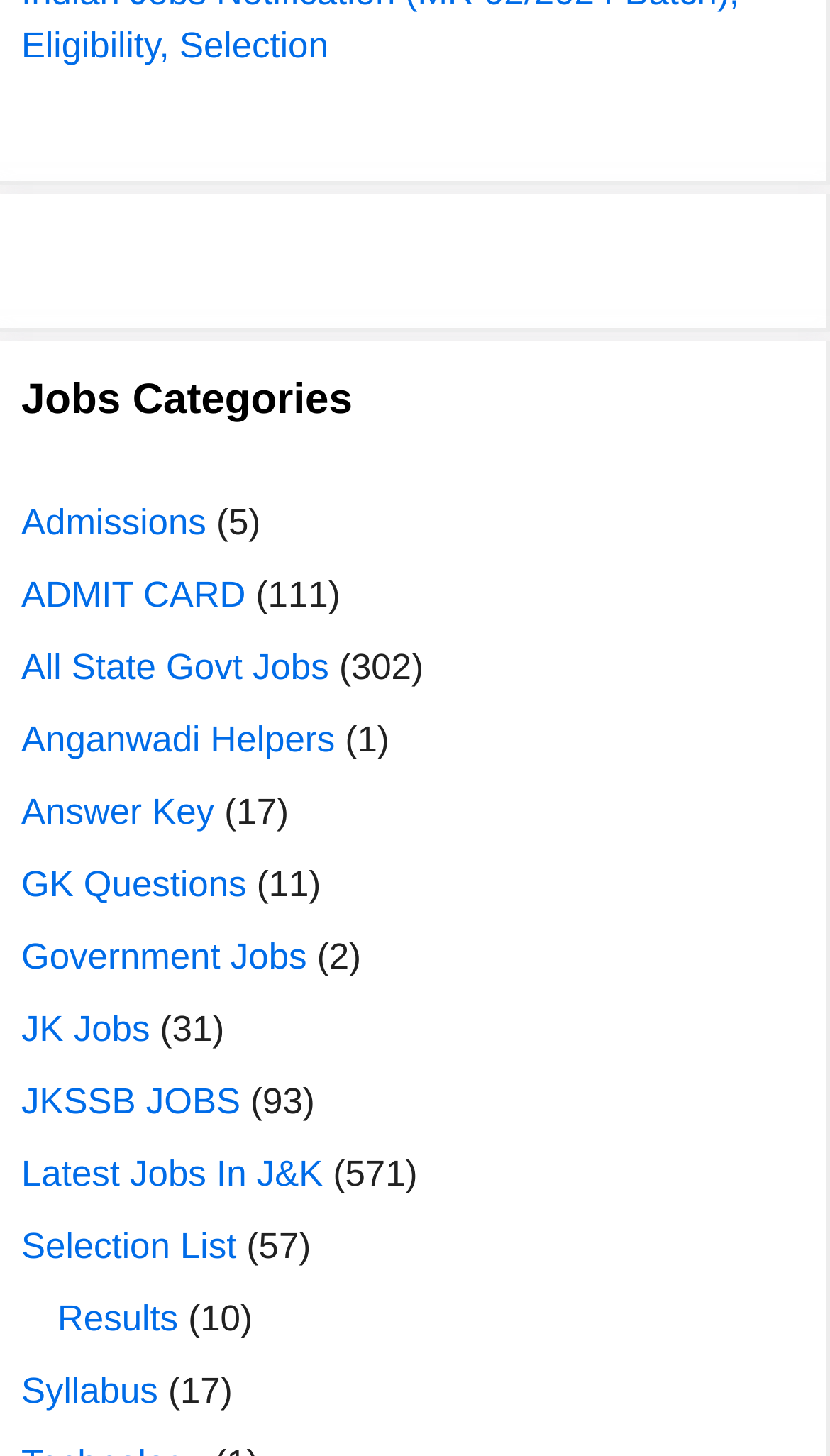Identify the bounding box coordinates of the section to be clicked to complete the task described by the following instruction: "View NEWS". The coordinates should be four float numbers between 0 and 1, formatted as [left, top, right, bottom].

None